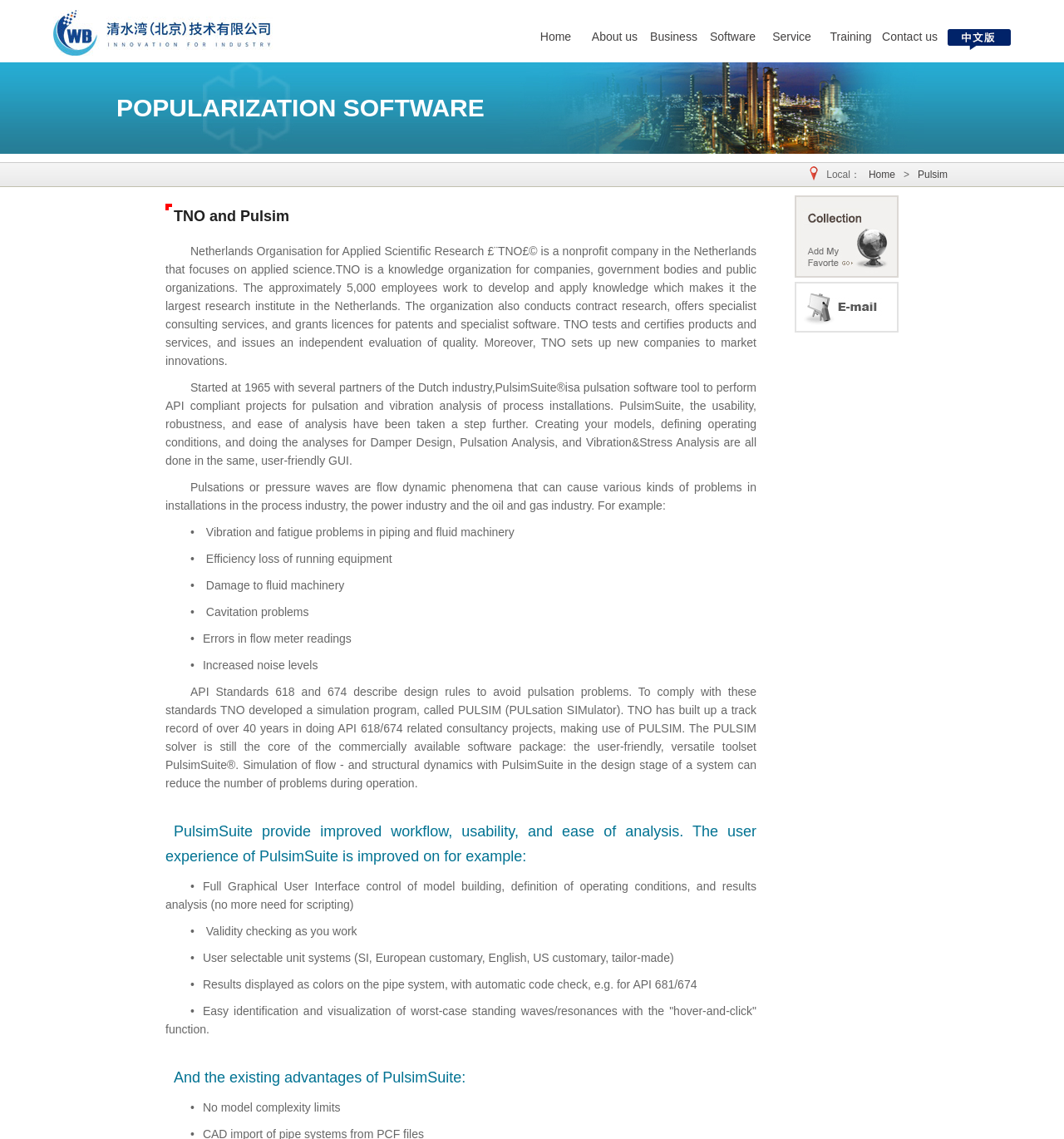Predict the bounding box coordinates of the area that should be clicked to accomplish the following instruction: "Click the 'ClearWaterBay (Beijing) Technology' link". The bounding box coordinates should consist of four float numbers between 0 and 1, i.e., [left, top, right, bottom].

[0.747, 0.236, 0.845, 0.246]